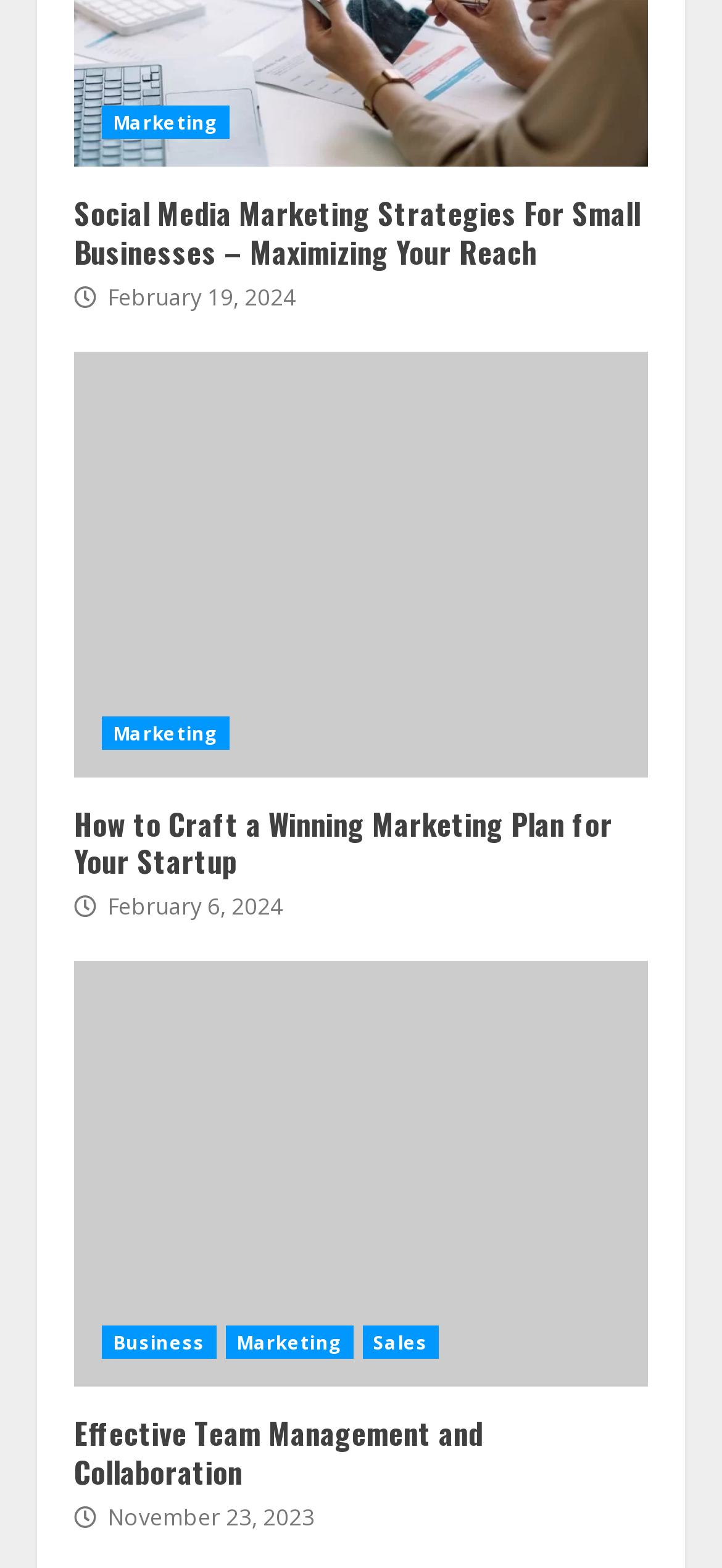What is the topic of the first article?
Look at the image and answer the question with a single word or phrase.

Social Media Marketing